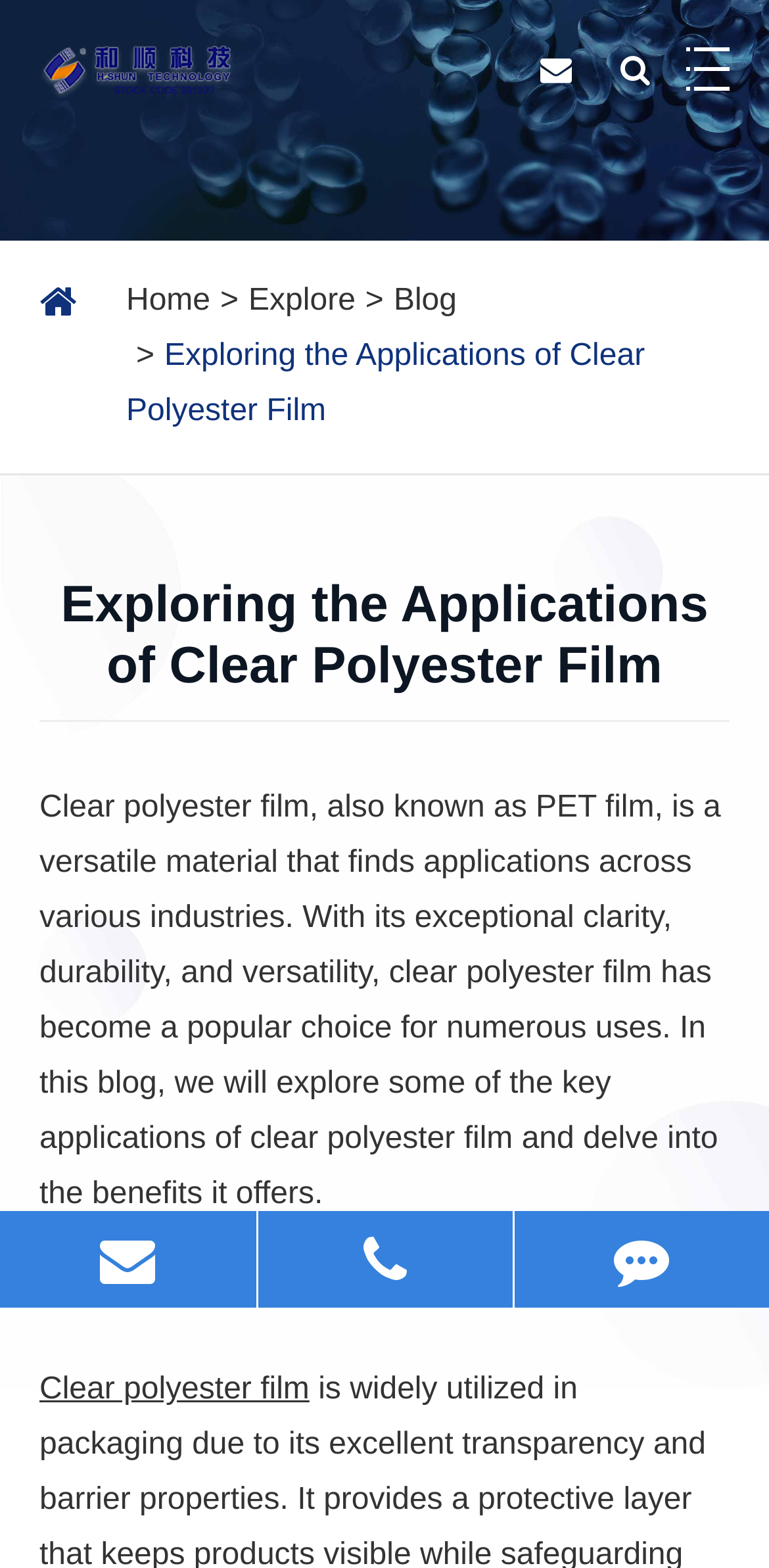Identify the bounding box coordinates of the area you need to click to perform the following instruction: "read the blog".

[0.512, 0.181, 0.594, 0.202]